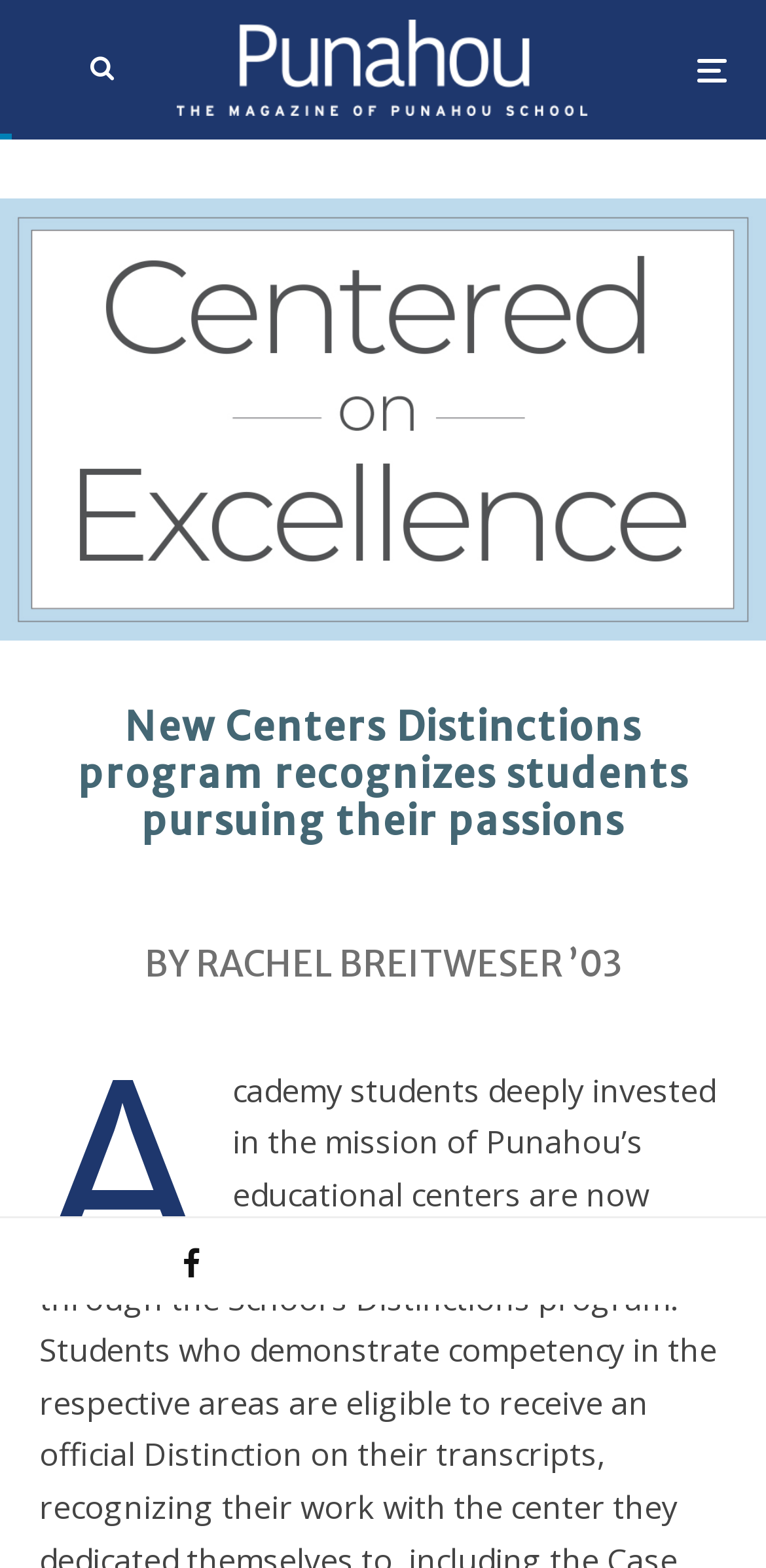Write a detailed summary of the webpage.

The webpage is about Punahou School's Distinctions program, which recognizes students invested in the mission of the school's educational centers. At the top left, there is a small icon represented by '\uf002'. Next to it, in the top center, is a link to "The Magazine of Punahou School" accompanied by an image with the same title. On the top right, there is an empty link.

Below the top section, there is a prominent figure that spans the entire width of the page. Above this figure, there are two headings. The first heading reads "New Centers Distinctions program recognizes students pursuing their passions", and the second heading is the author's name, "BY RACHEL BREITWESER ’03". 

At the bottom left, there is a "Share" link.